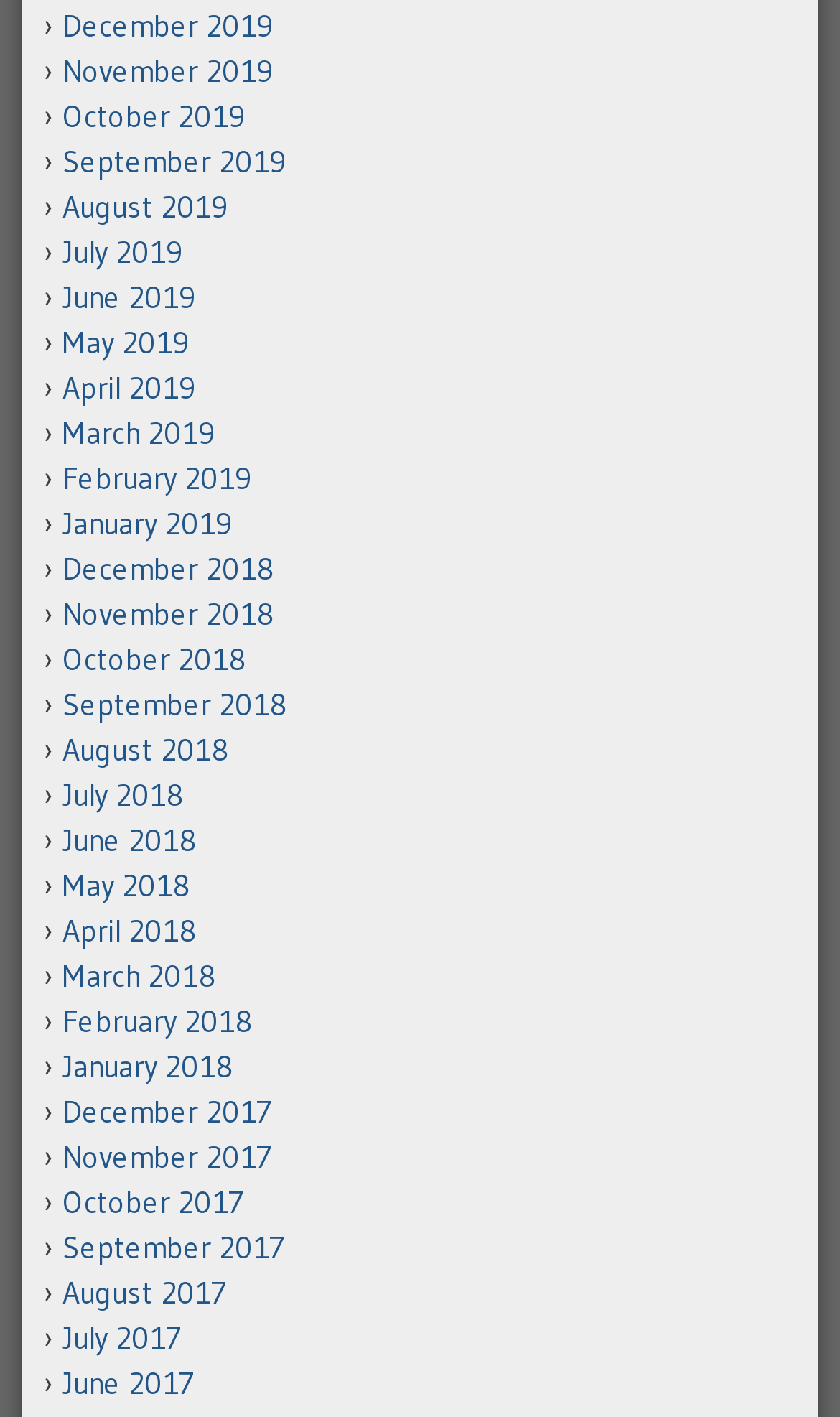Please specify the bounding box coordinates for the clickable region that will help you carry out the instruction: "View November 2018".

[0.074, 0.419, 0.326, 0.447]